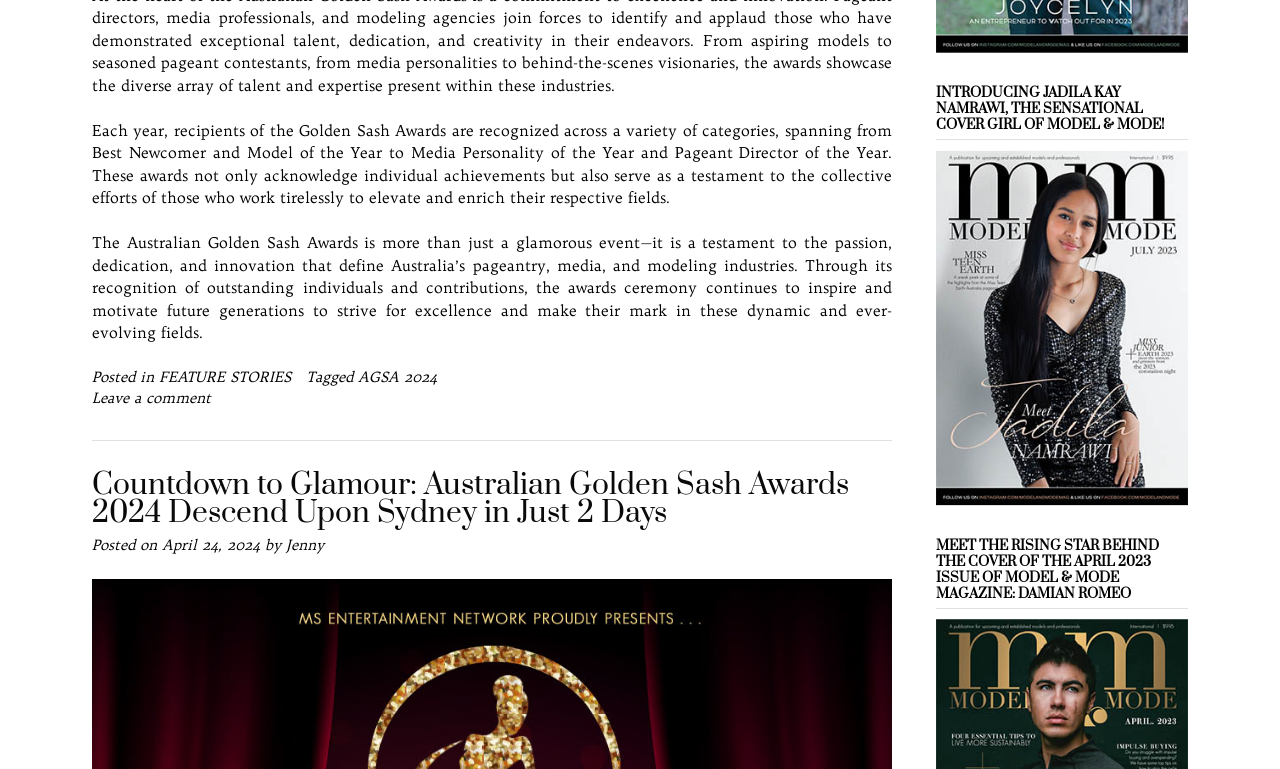How many days until the Australian Golden Sash Awards 2024?
Based on the image, give a concise answer in the form of a single word or short phrase.

2 days